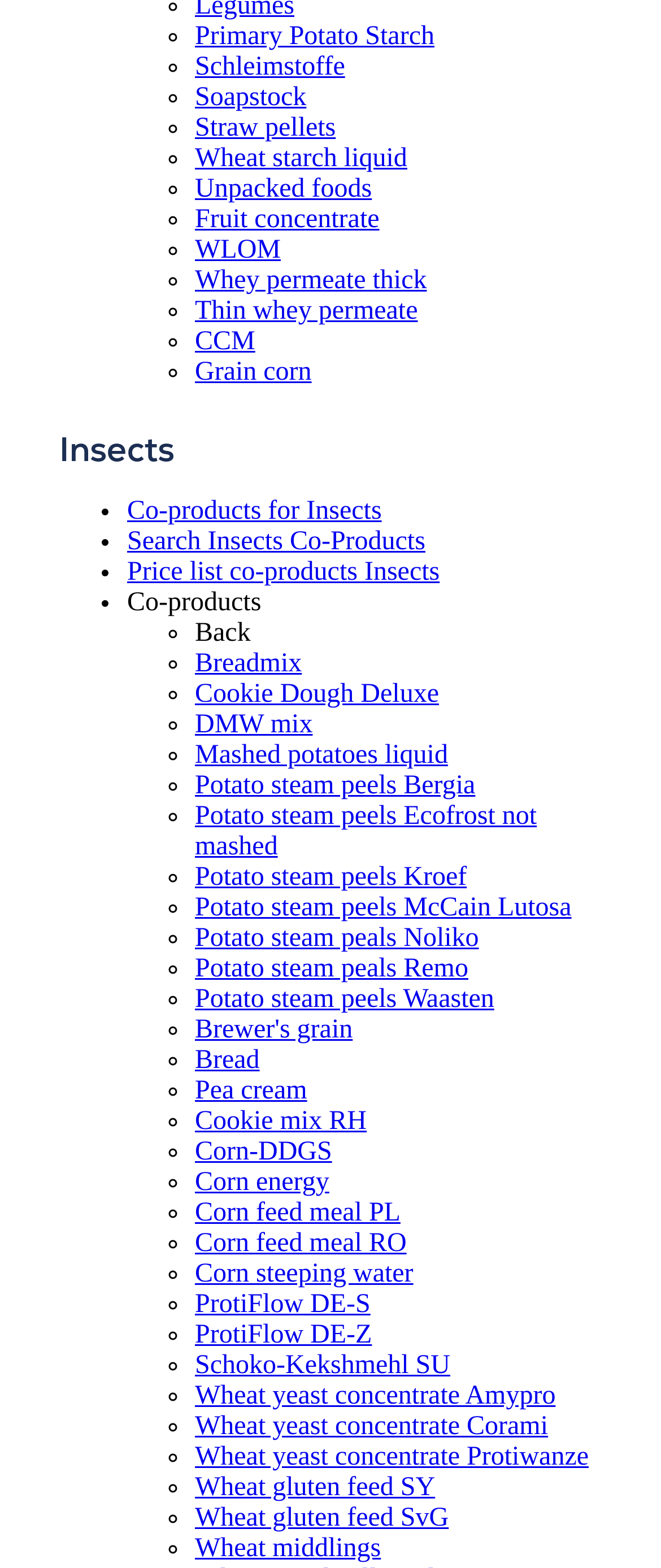Identify the bounding box coordinates of the clickable region necessary to fulfill the following instruction: "Go to Breadmix page". The bounding box coordinates should be four float numbers between 0 and 1, i.e., [left, top, right, bottom].

[0.295, 0.414, 0.457, 0.432]